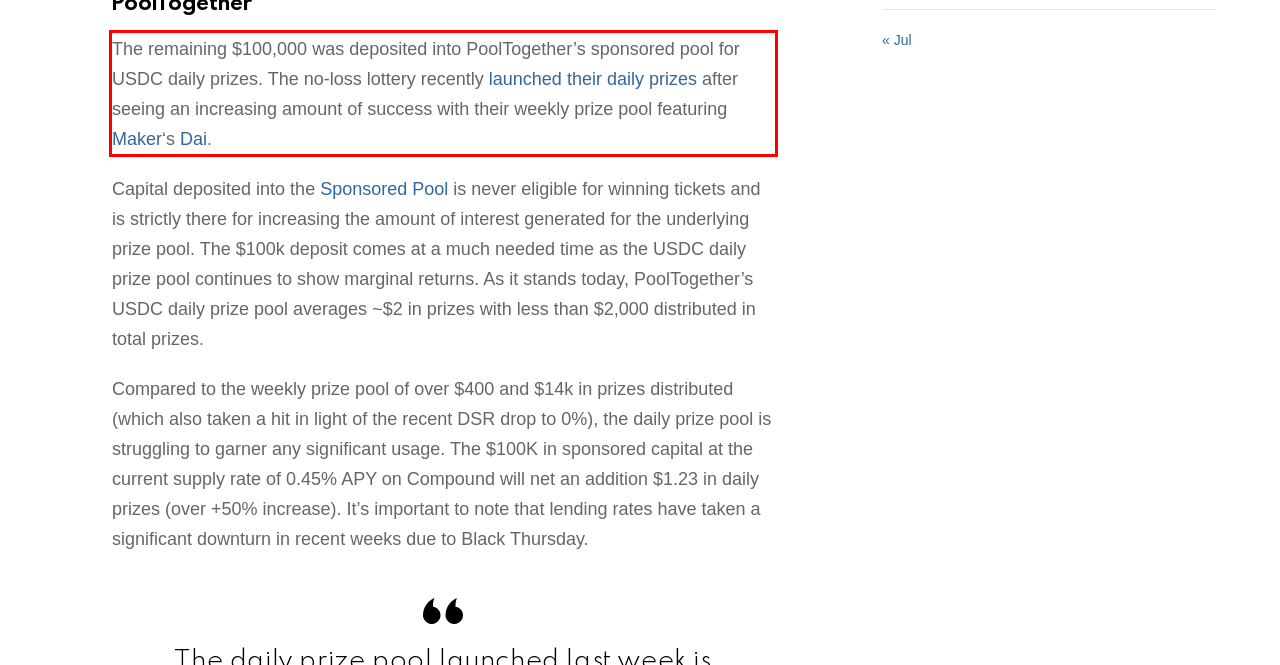Analyze the webpage screenshot and use OCR to recognize the text content in the red bounding box.

The remaining $100,000 was deposited into PoolTogether’s sponsored pool for USDC daily prizes. The no-loss lottery recently launched their daily prizes after seeing an increasing amount of success with their weekly prize pool featuring Maker‘s Dai.